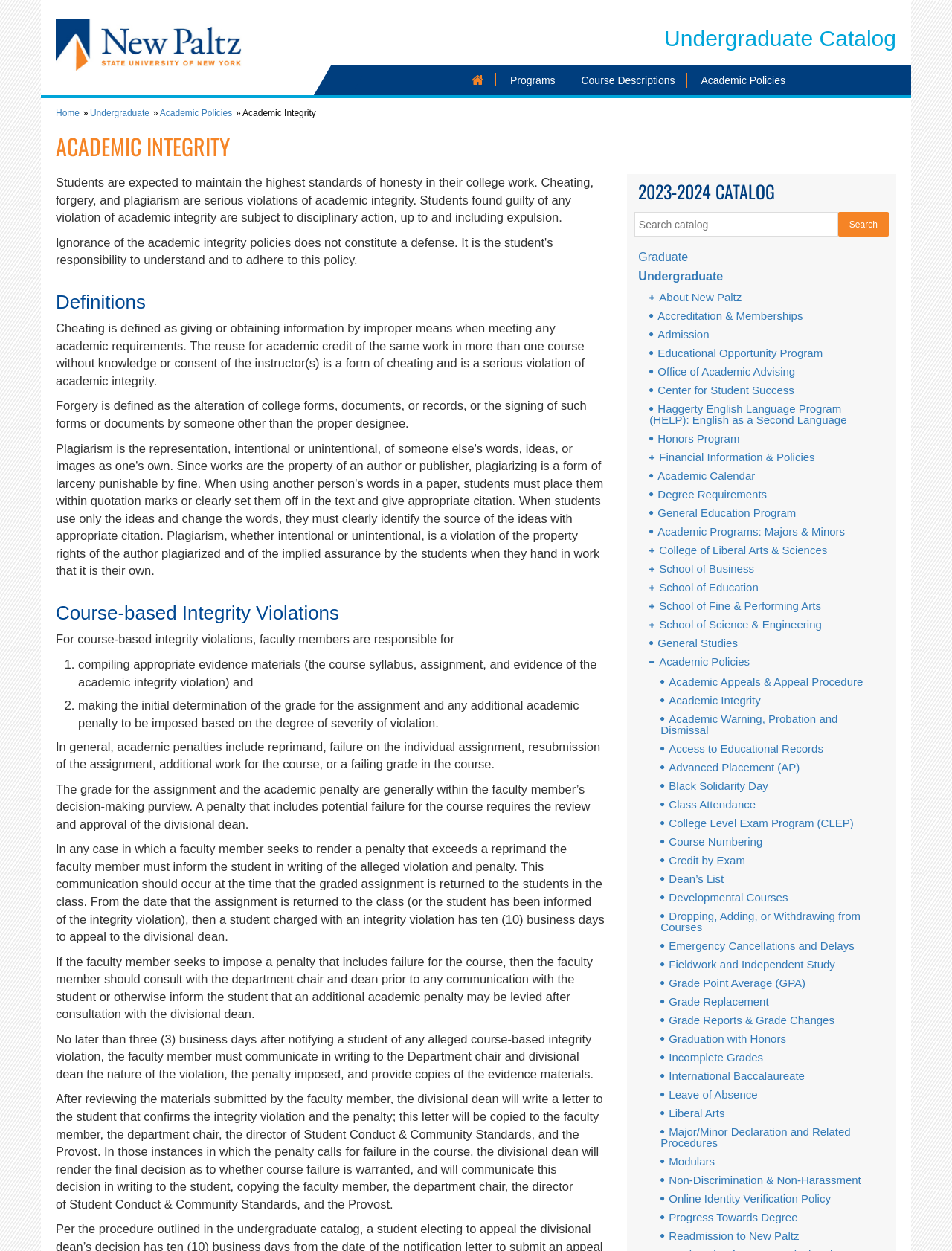What are some examples of academic penalties?
Please answer the question as detailed as possible.

According to the webpage, academic penalties include reprimand, failure on the individual assignment, resubmission of the assignment, additional work for the course, or a failing grade in the course, as stated in the paragraph under the 'Course-based Integrity Violations' heading.